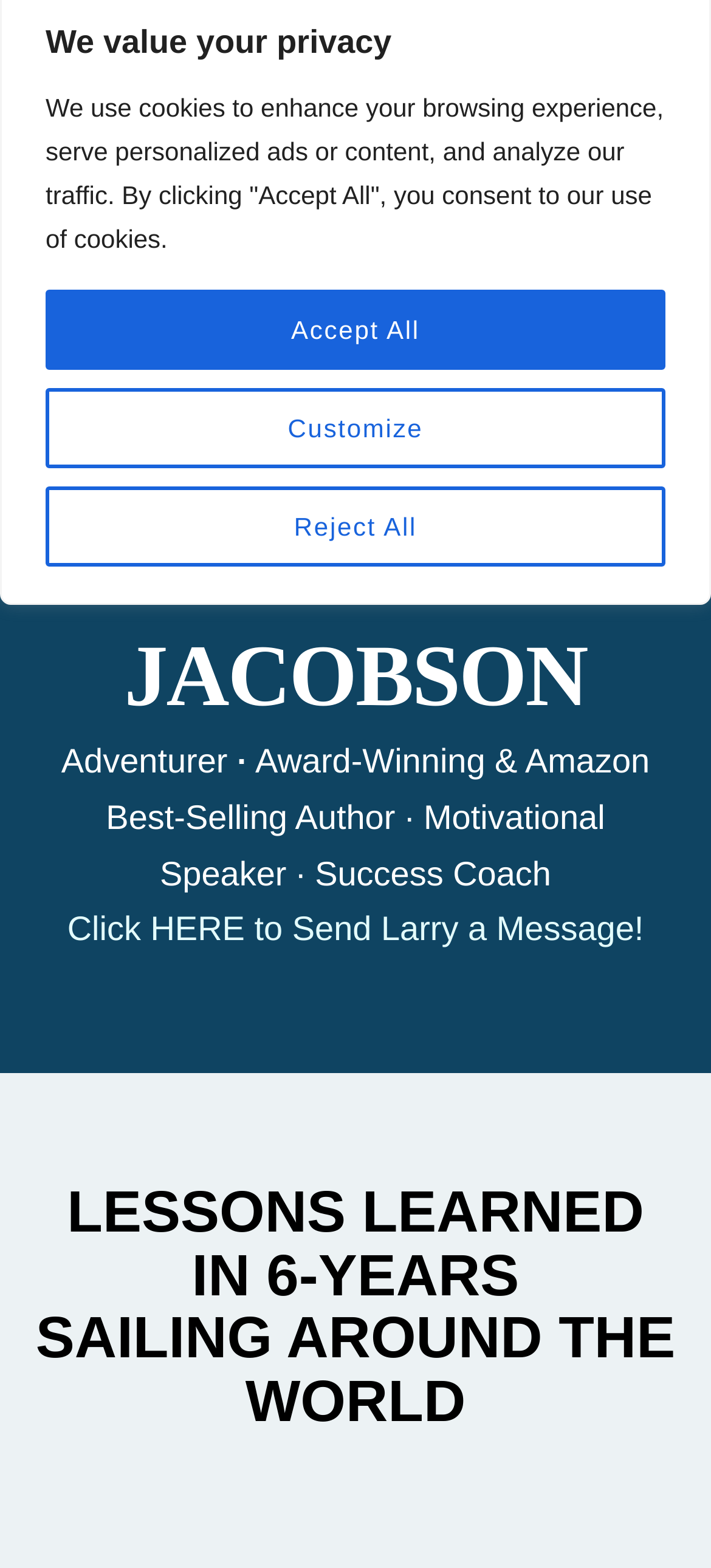Using the format (top-left x, top-left y, bottom-right x, bottom-right y), provide the bounding box coordinates for the described UI element. All values should be floating point numbers between 0 and 1: Reject All

[0.064, 0.31, 0.936, 0.361]